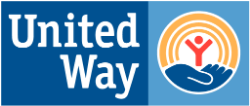Reply to the question with a single word or phrase:
What is the name of the organization featured in the logo?

United Way